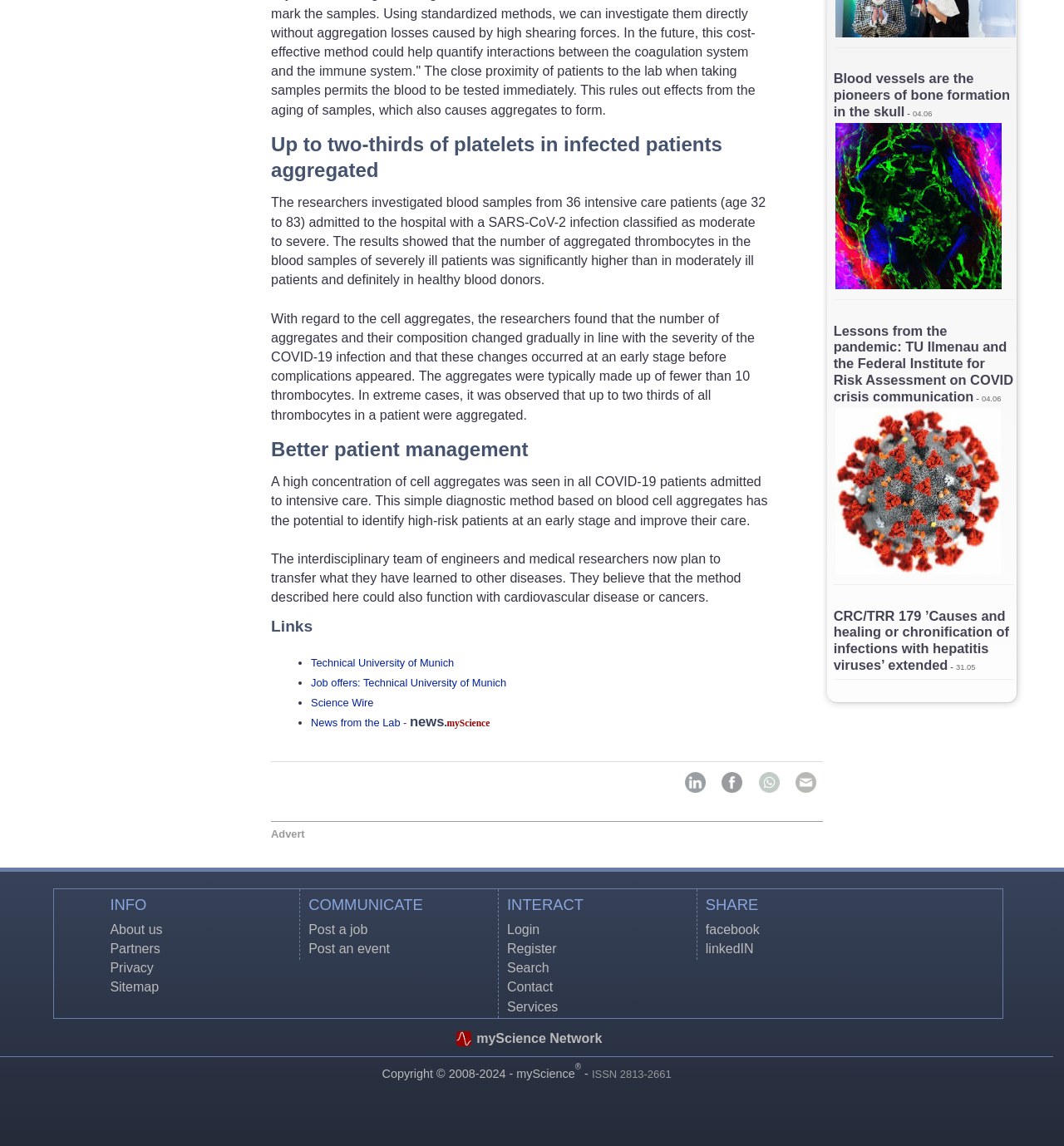Identify the bounding box coordinates for the element that needs to be clicked to fulfill this instruction: "Click on the link 'About us'". Provide the coordinates in the format of four float numbers between 0 and 1: [left, top, right, bottom].

[0.103, 0.805, 0.153, 0.817]